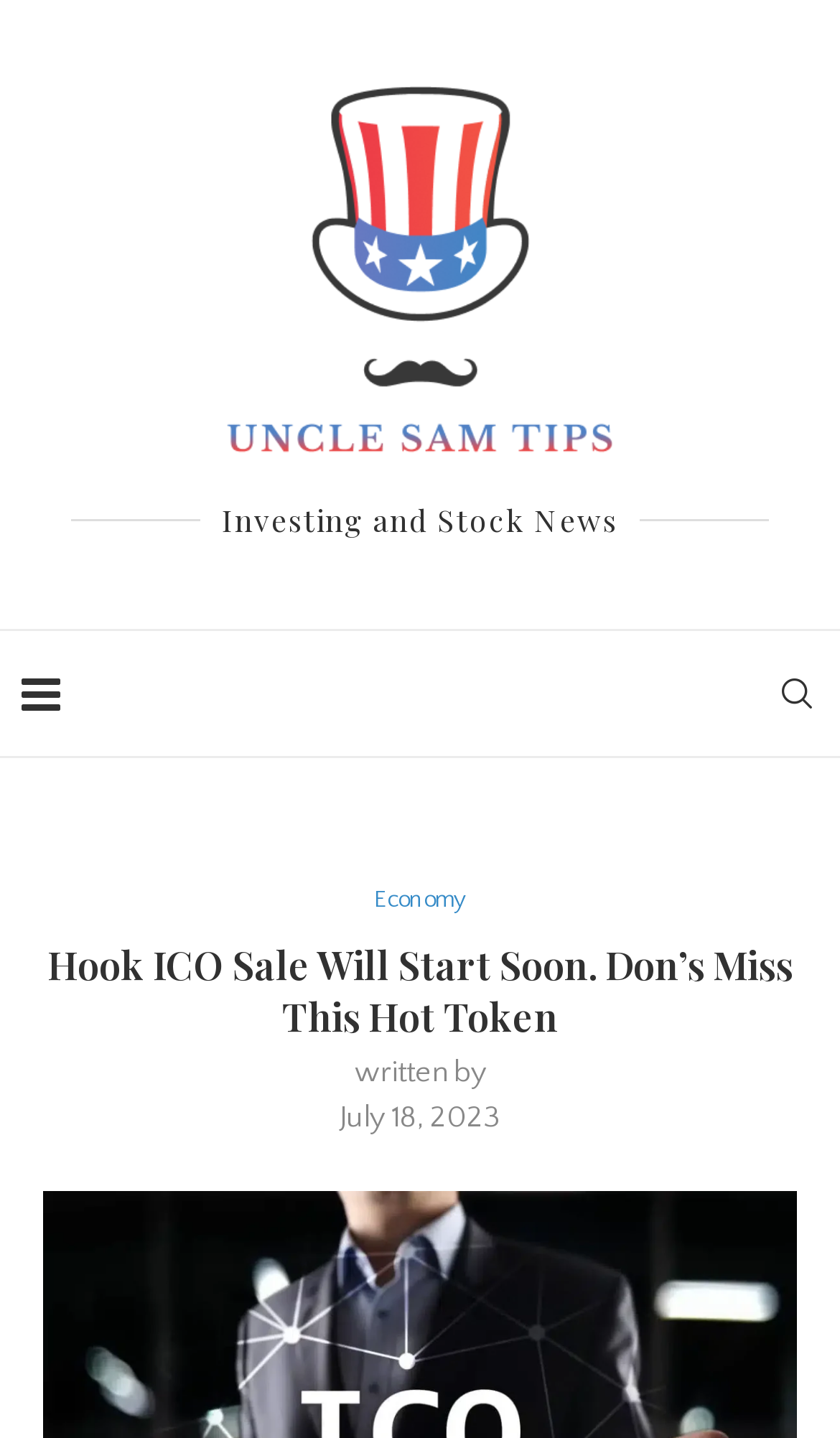Provide your answer in a single word or phrase: 
What is the symbol on the top right corner?

Facebook icon